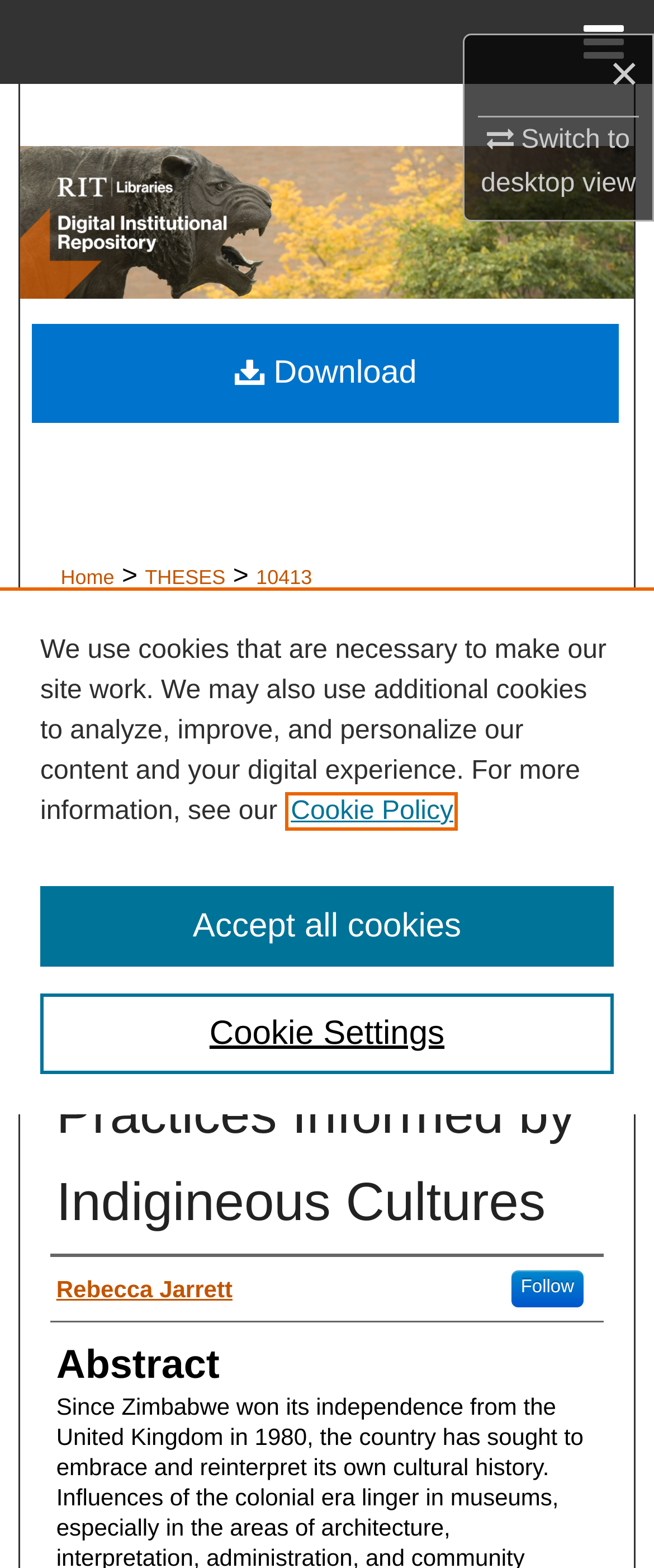Ascertain the bounding box coordinates for the UI element detailed here: "THESES". The coordinates should be provided as [left, top, right, bottom] with each value being a float between 0 and 1.

[0.222, 0.361, 0.345, 0.375]